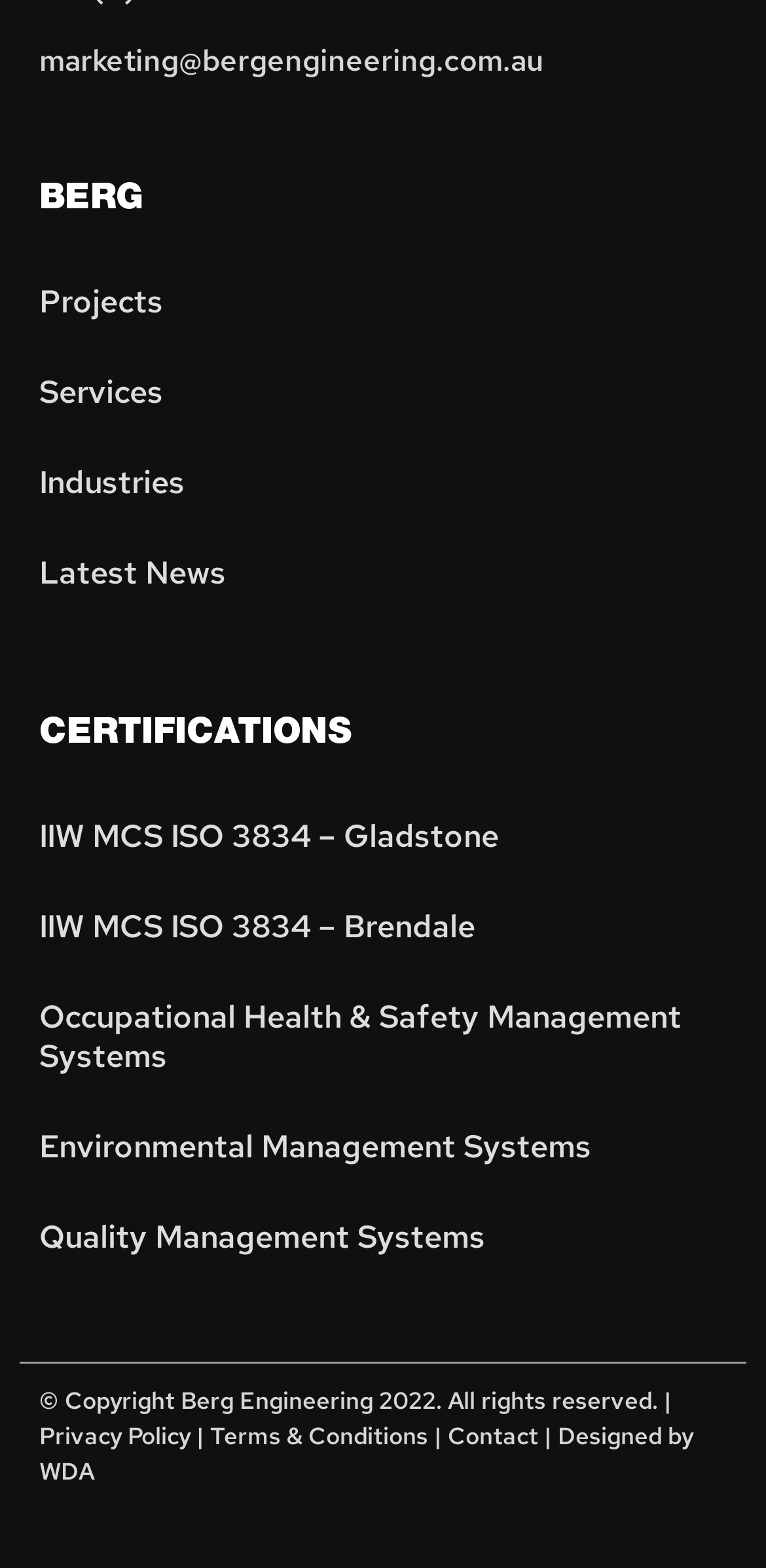Based on the visual content of the image, answer the question thoroughly: What is the company name?

The company name is obtained from the heading element with the text 'BERG' located at the top of the webpage.